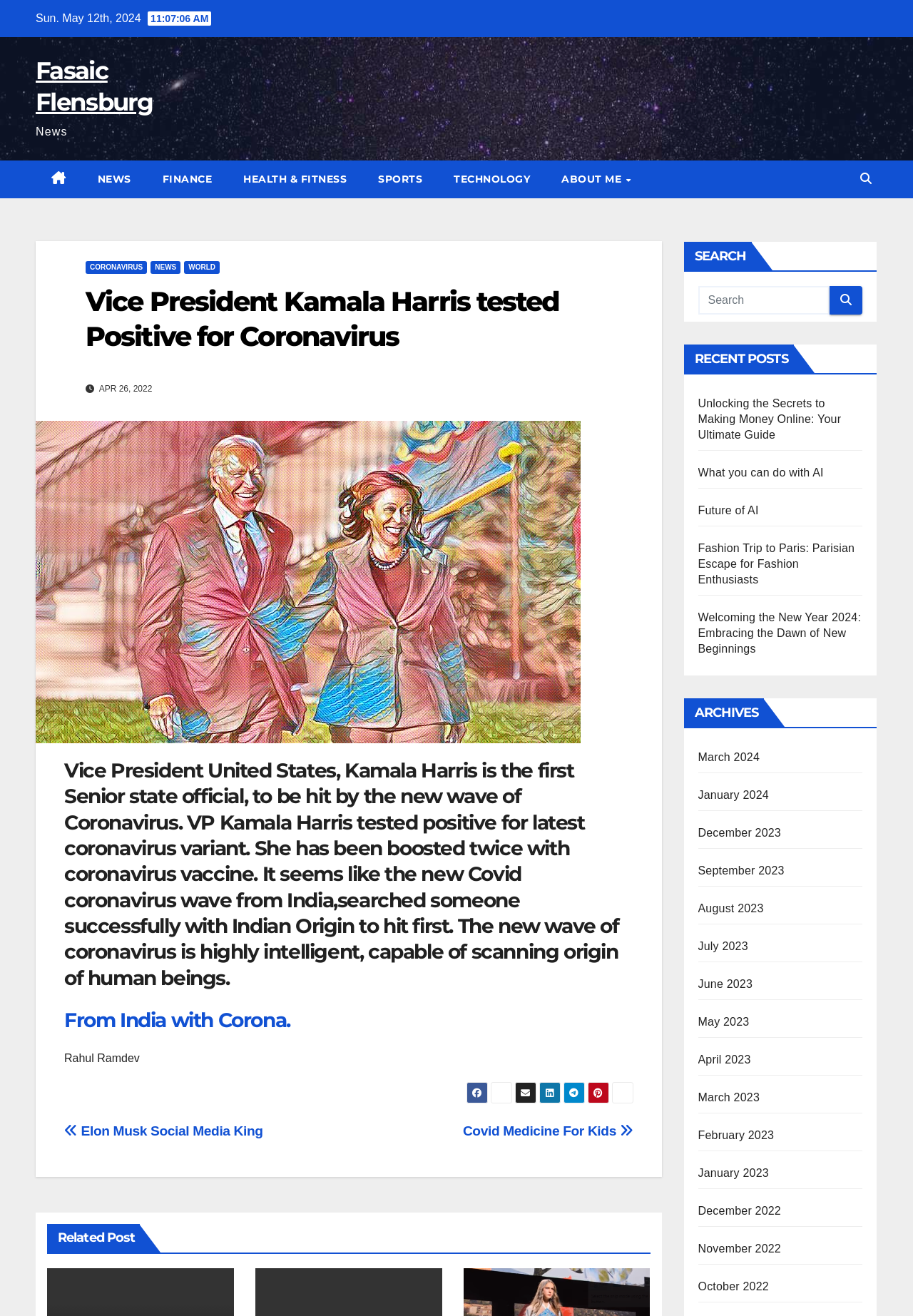Analyze the image and provide a detailed answer to the question: What is the name of the author of the article?

I found the name of the author by looking at the static text element with the content 'Rahul Ramdev' which is located below the heading 'From India with Corona.'.